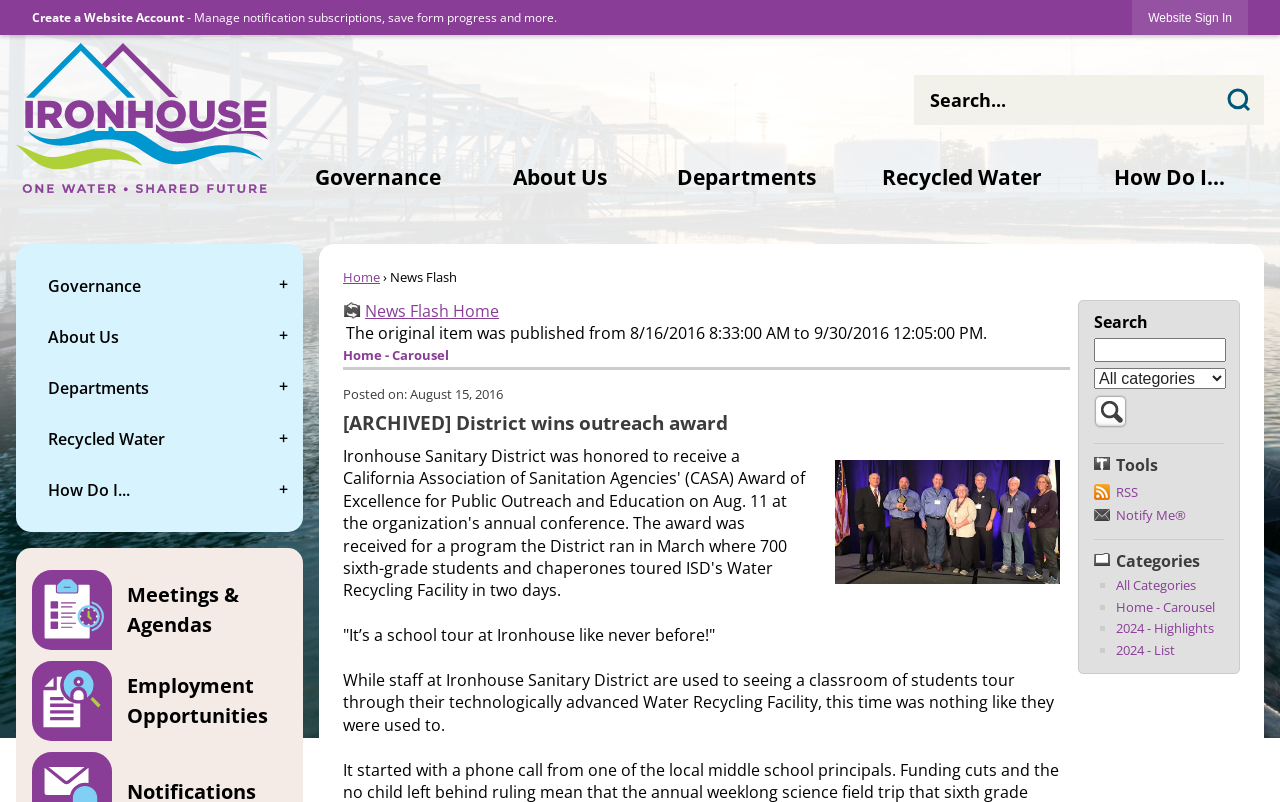How many menu items are there under 'Governance'? From the image, respond with a single word or brief phrase.

1